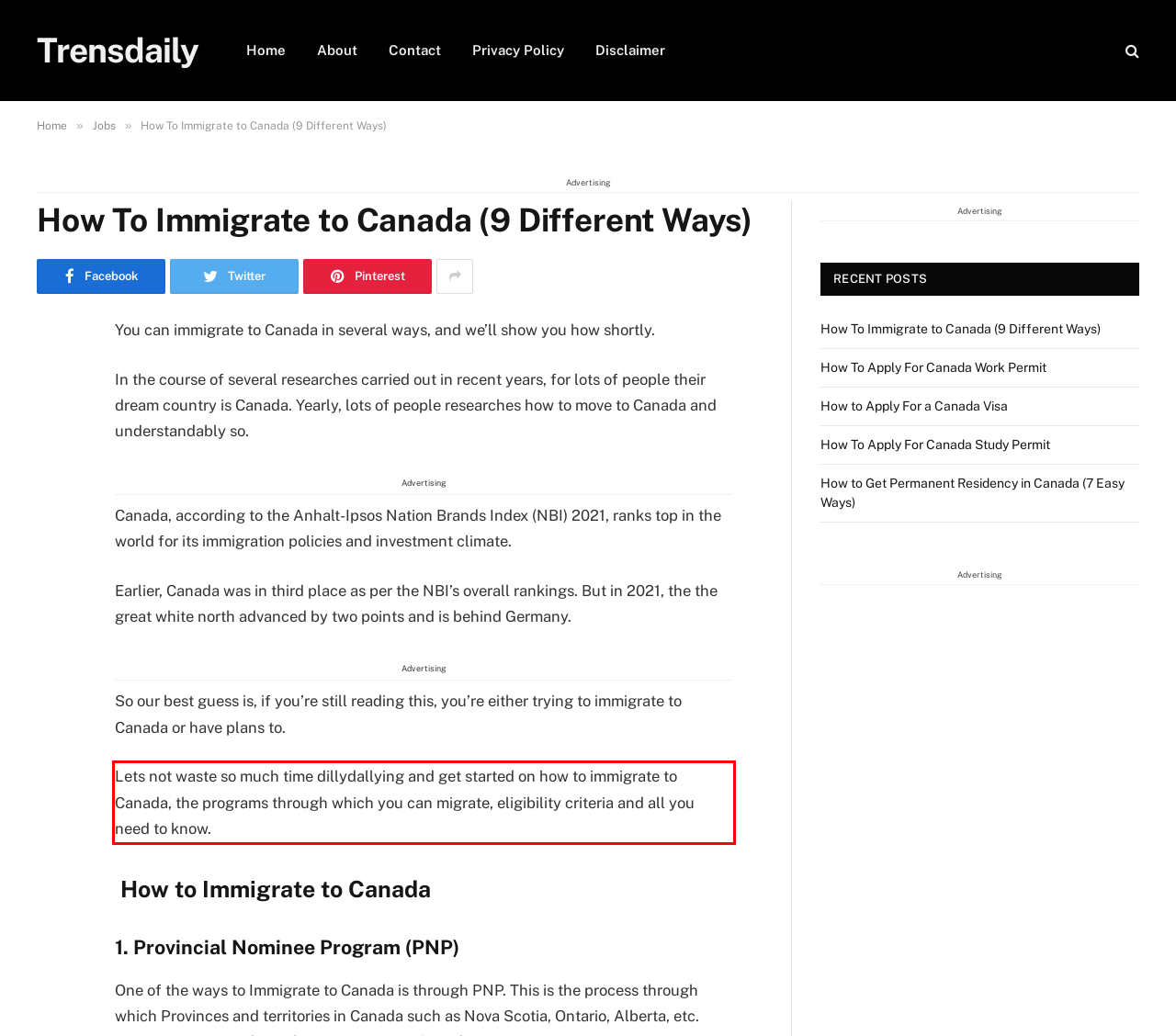Identify and extract the text within the red rectangle in the screenshot of the webpage.

Lets not waste so much time dillydallying and get started on how to immigrate to Canada, the programs through which you can migrate, eligibility criteria and all you need to know.